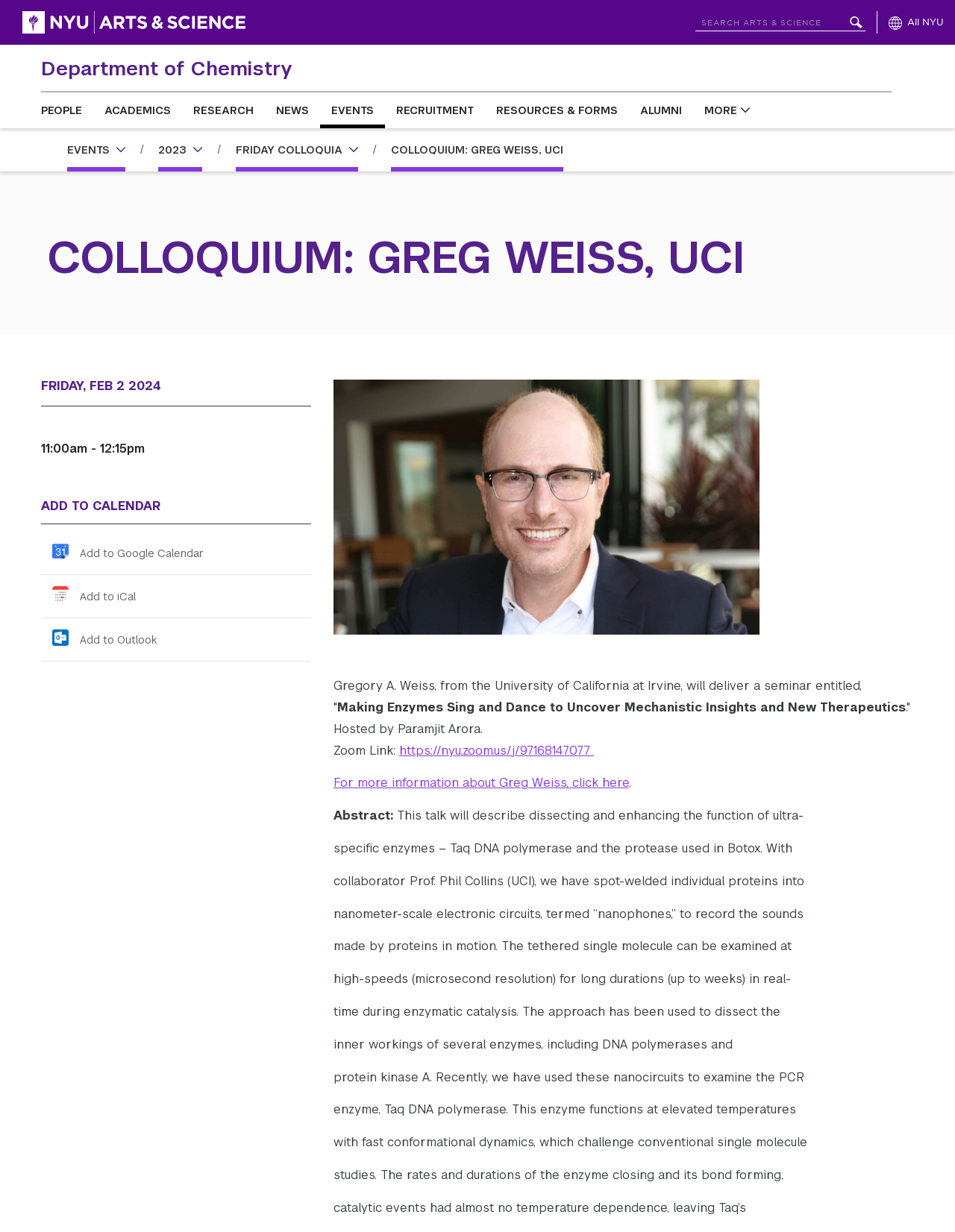Can you identify and provide the main heading of the webpage?

COLLOQUIUM: GREG WEISS, UCI